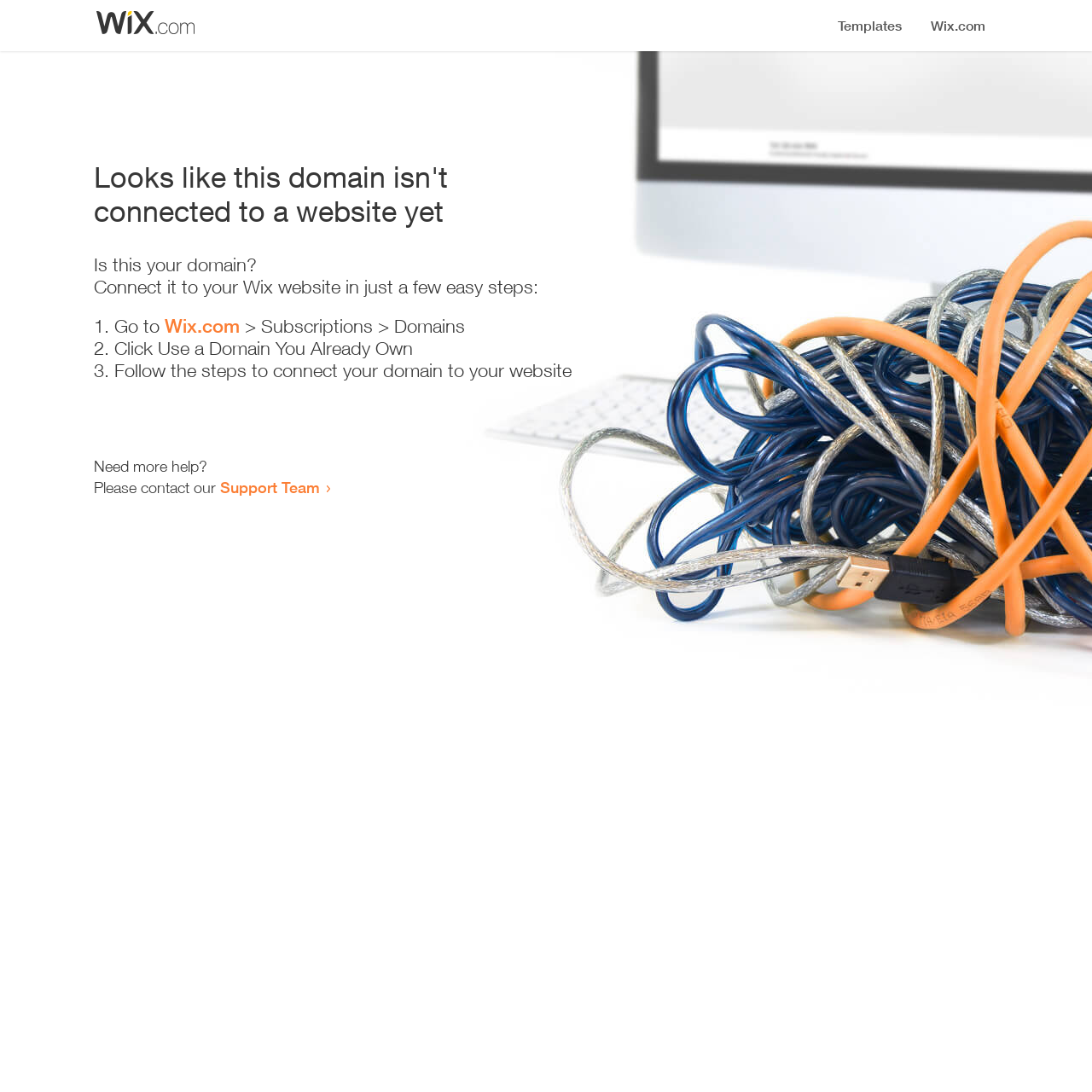Extract the main title from the webpage and generate its text.

Looks like this domain isn't
connected to a website yet